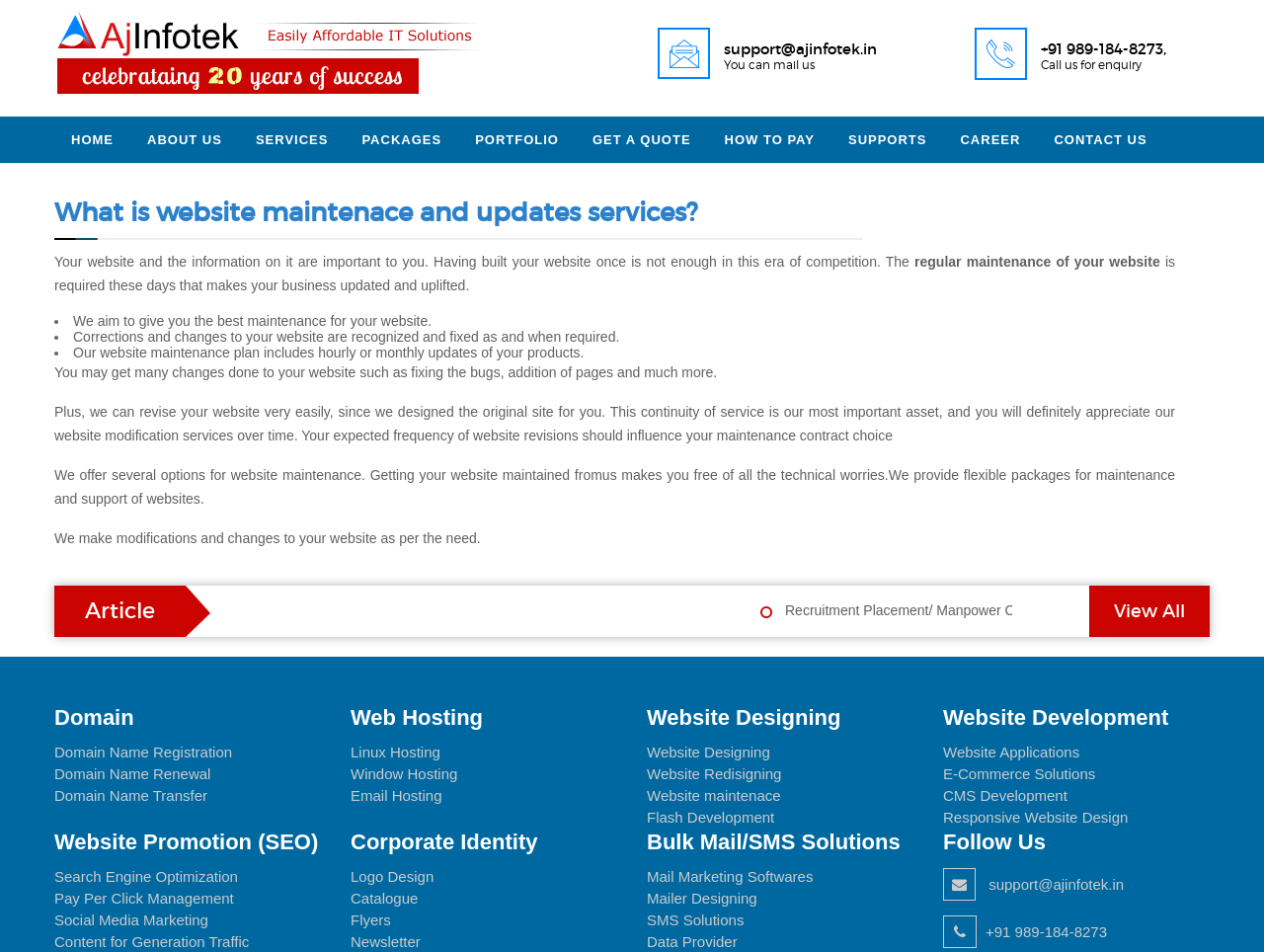Can you show the bounding box coordinates of the region to click on to complete the task described in the instruction: "Call us for enquiry"?

[0.823, 0.044, 0.923, 0.059]